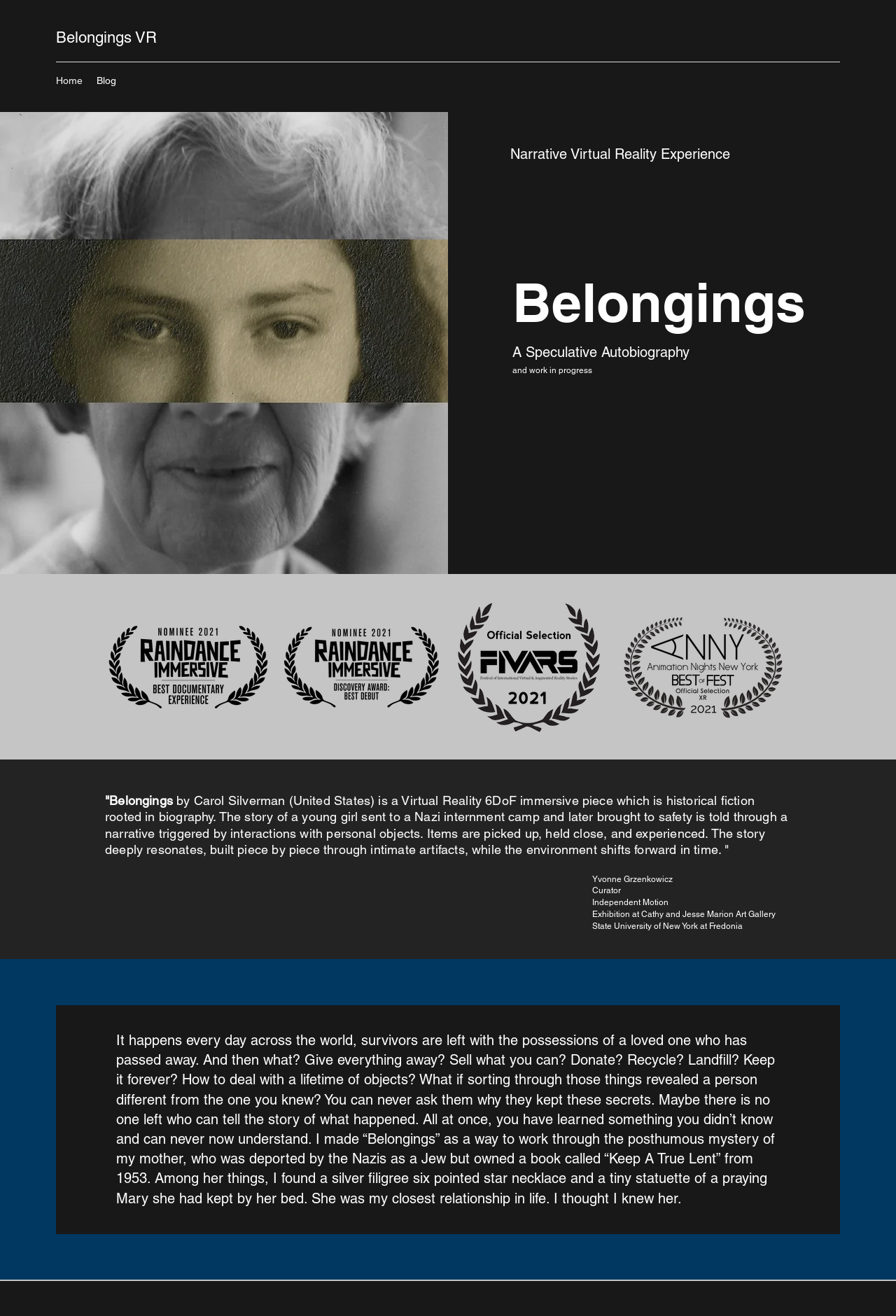Using the element description: "Blog", determine the bounding box coordinates for the specified UI element. The coordinates should be four float numbers between 0 and 1, [left, top, right, bottom].

[0.1, 0.053, 0.138, 0.069]